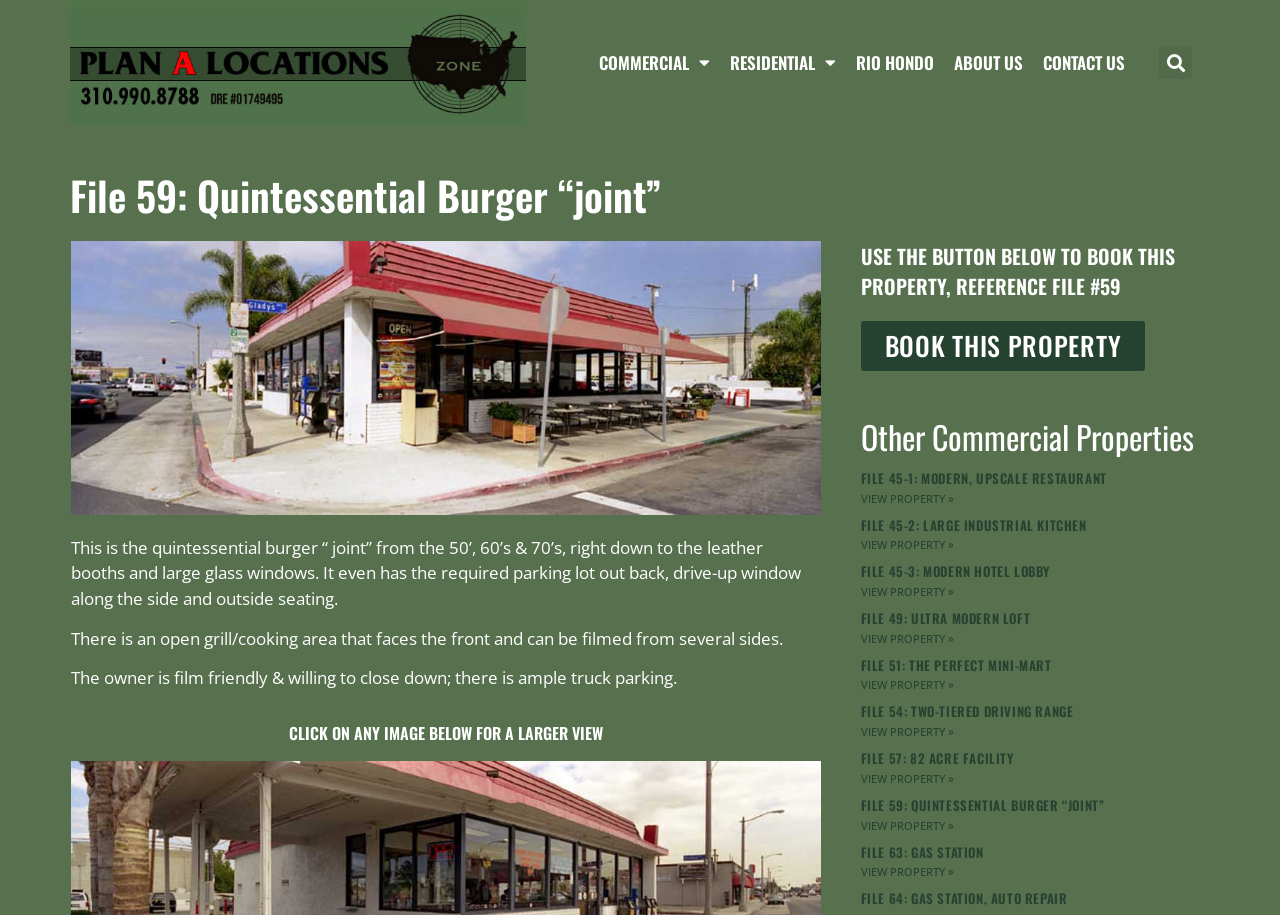What is the purpose of the button 'BOOK THIS PROPERTY'?
Using the details from the image, give an elaborate explanation to answer the question.

I inferred this answer by reading the heading 'USE THE BUTTON BELOW TO BOOK THIS PROPERTY, REFERENCE FILE #59' and the button label 'BOOK THIS PROPERTY', which clearly indicates its purpose.